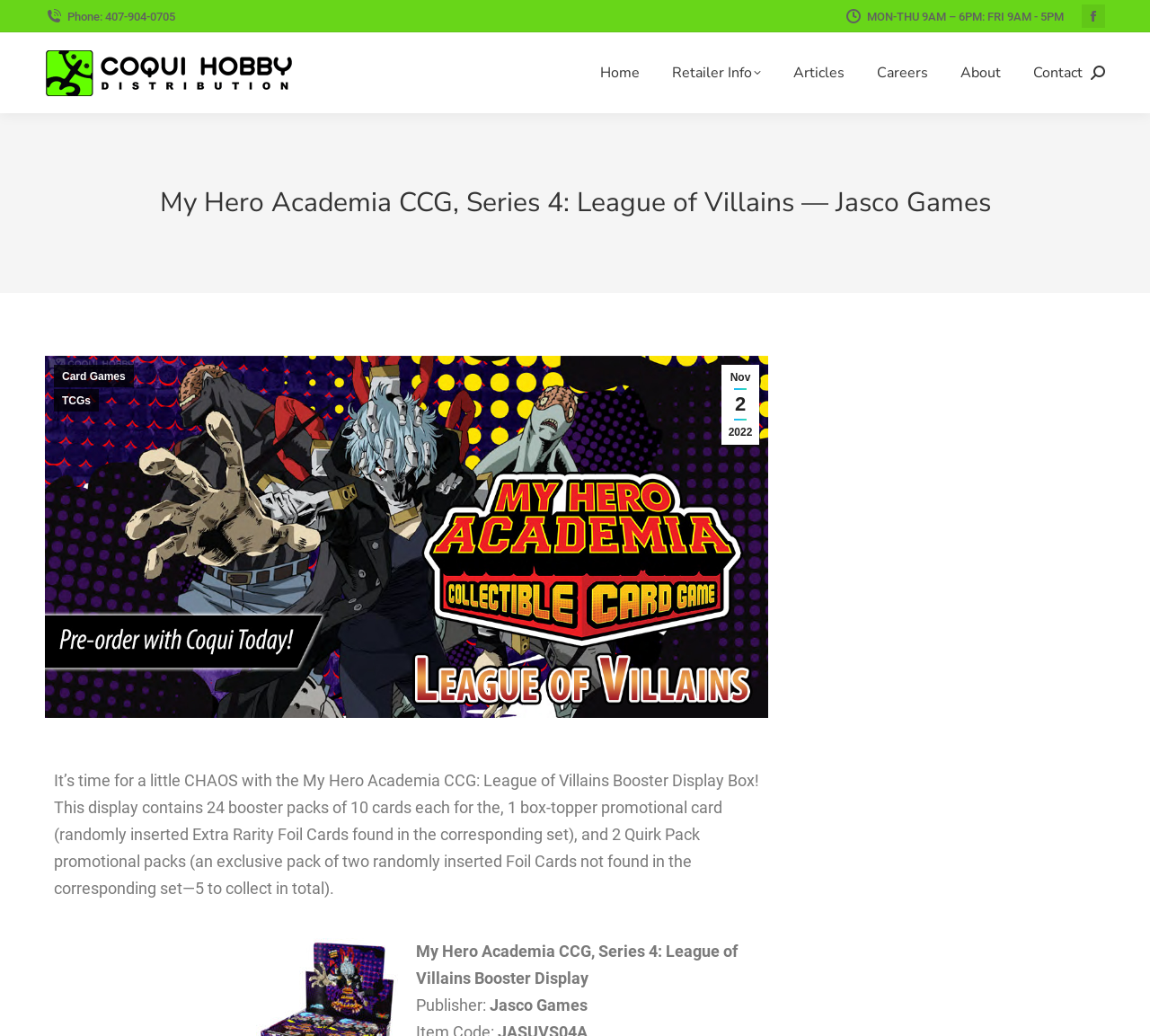Determine the bounding box coordinates for the HTML element described here: "Nov22022".

[0.627, 0.352, 0.66, 0.429]